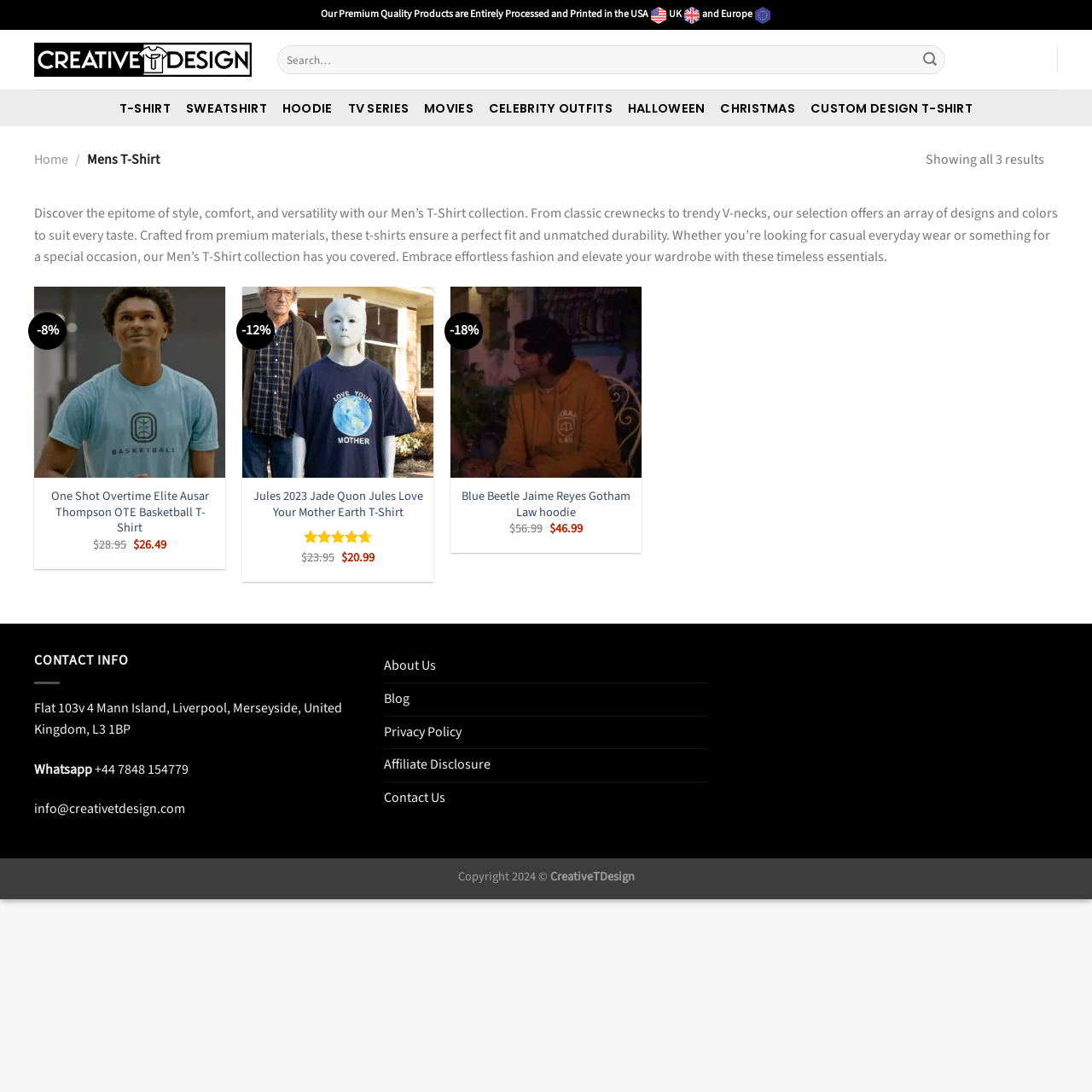Please find the bounding box coordinates of the element that needs to be clicked to perform the following instruction: "View the 'One Shot Overtime Elite Ausar Thompson OTE Basketball T-Shirt' product". The bounding box coordinates should be four float numbers between 0 and 1, represented as [left, top, right, bottom].

[0.031, 0.262, 0.206, 0.437]